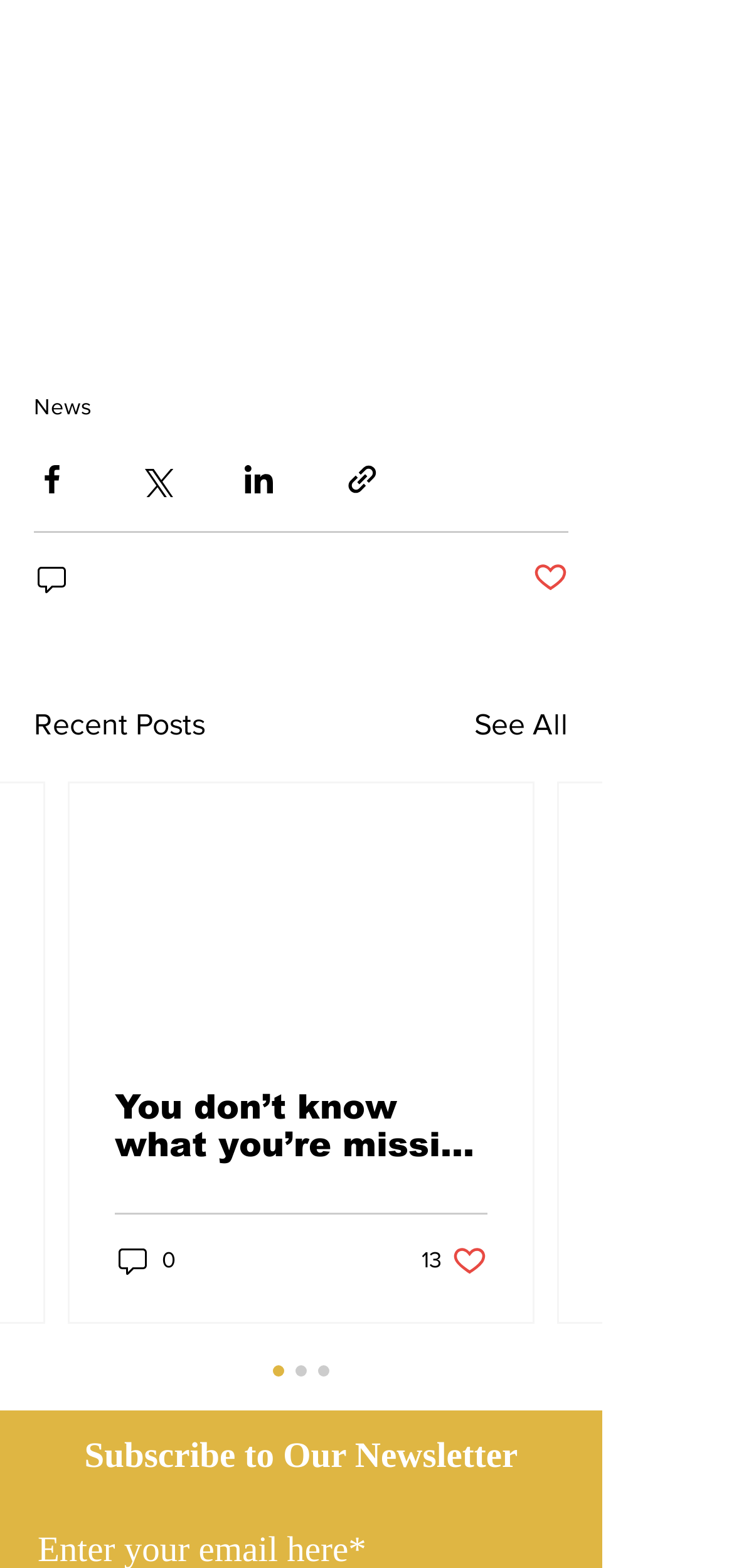Determine the coordinates of the bounding box that should be clicked to complete the instruction: "Share via Facebook". The coordinates should be represented by four float numbers between 0 and 1: [left, top, right, bottom].

[0.046, 0.294, 0.095, 0.317]